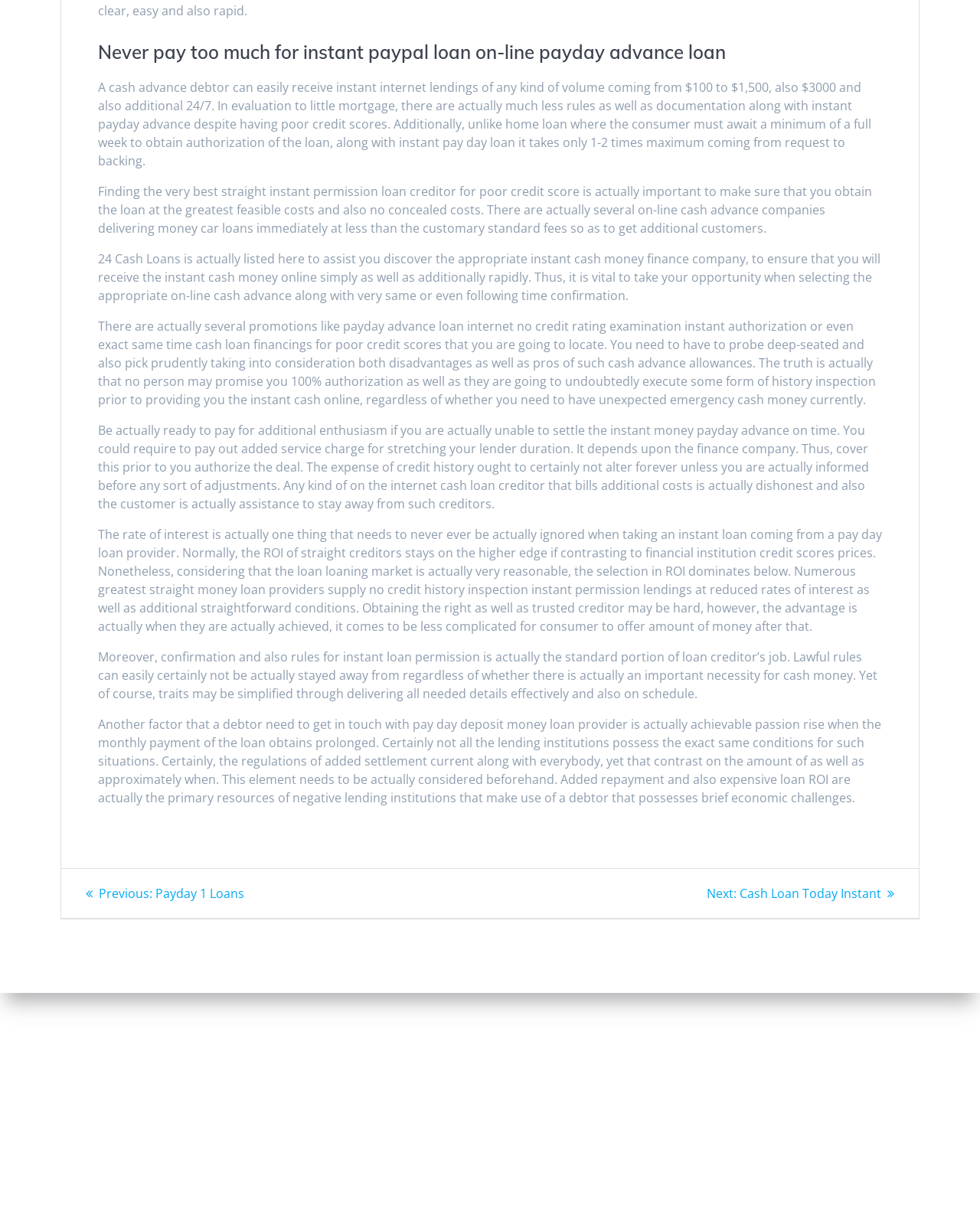How many days does it take to get approval for an instant payday loan?
Please answer the question with as much detail as possible using the screenshot.

The StaticText element states, 'In evaluation to little mortgage, there are actually much less rules as well as documentation along with instant payday advance despite having poor credit scores. Additionally, unlike home loan where the consumer must await a minimum of a full week to obtain authorization of the loan, along with instant pay day loan it takes only 1-2 times maximum coming from request to backing.' This implies that it takes 1-2 days to get approval for an instant payday loan.